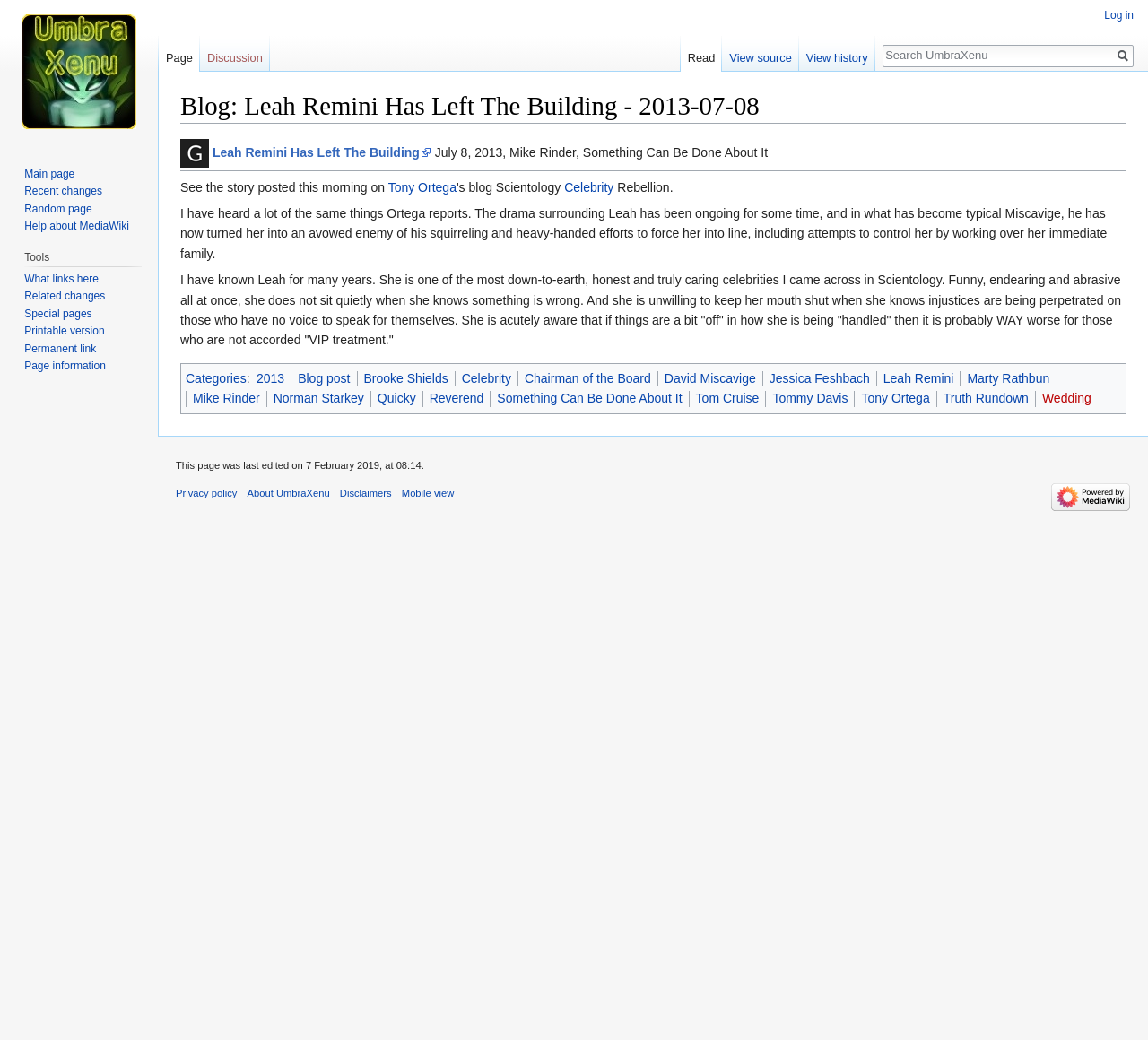Please identify the bounding box coordinates of the clickable region that I should interact with to perform the following instruction: "Click on the 'Post Comment' button". The coordinates should be expressed as four float numbers between 0 and 1, i.e., [left, top, right, bottom].

None